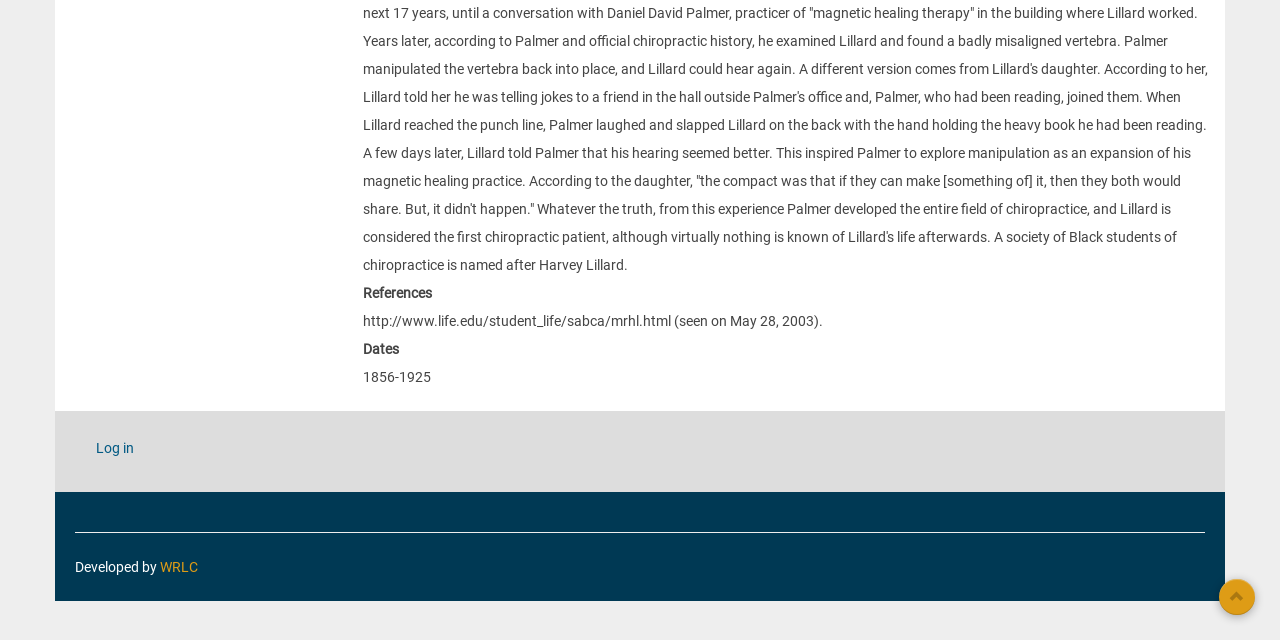Determine the bounding box for the HTML element described here: "Trademark Infringement". The coordinates should be given as [left, top, right, bottom] with each number being a float between 0 and 1.

None